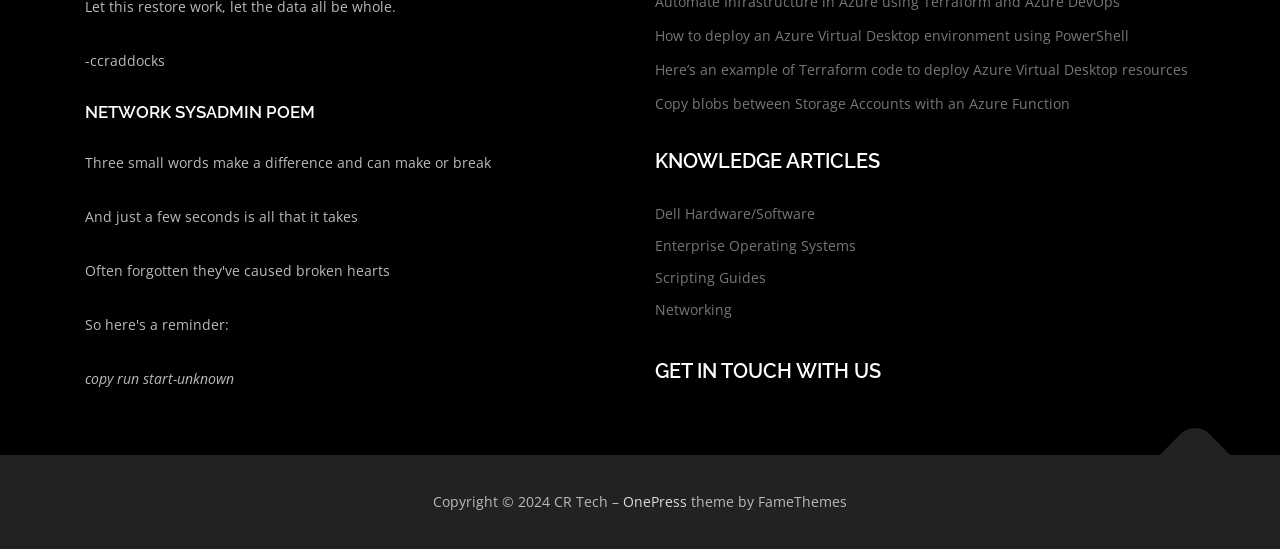What is the name of the company that created the website? Please answer the question using a single word or phrase based on the image.

CR Tech